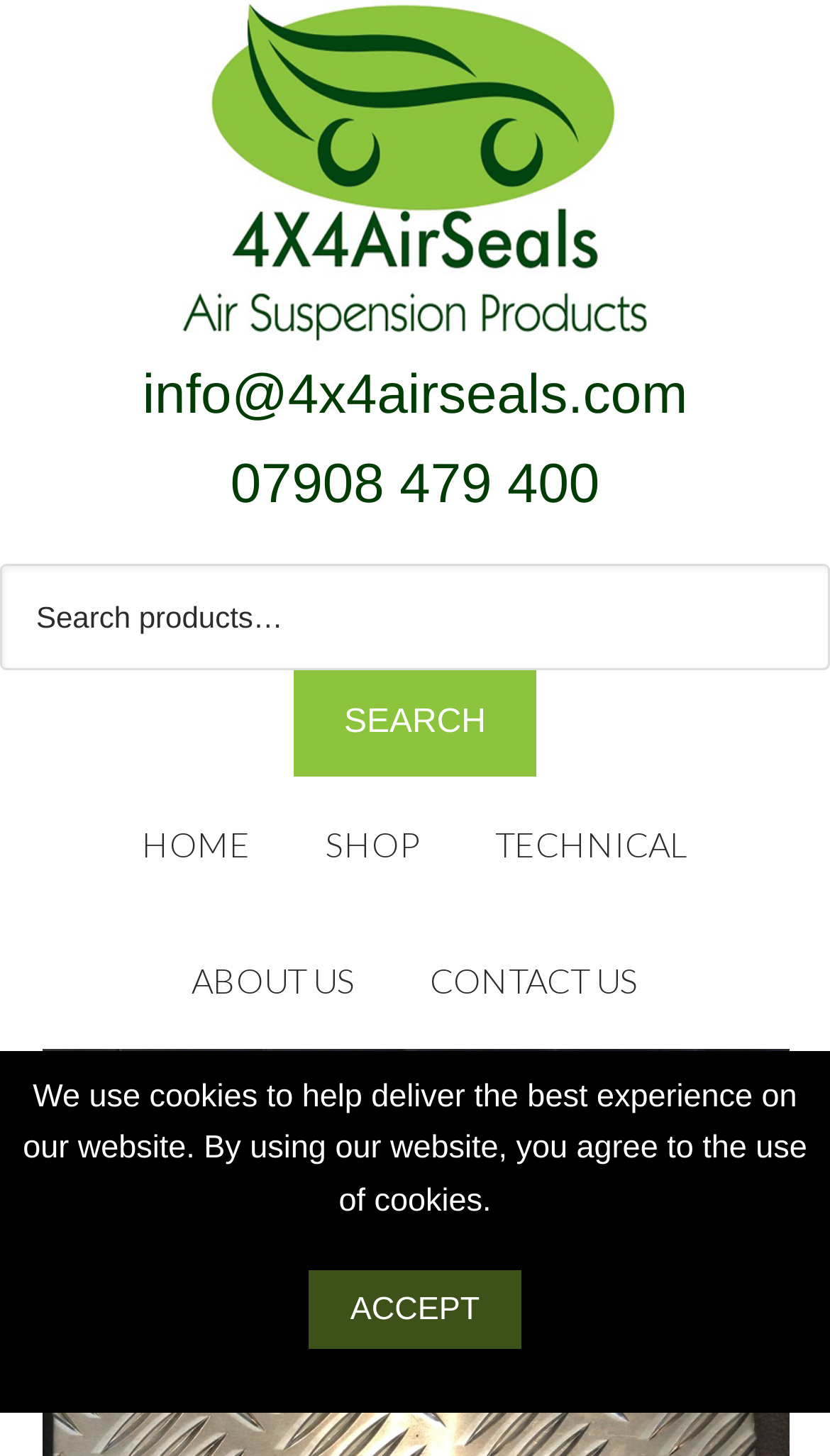Provide a thorough summary of the webpage.

The webpage appears to be an e-commerce website for 4X4 Air Seals, a company that specializes in air suspension compressor piston seal kits for BMW vehicles. 

At the top of the page, there is a prominent link to the company's name, "4X4 AIR SEALS", which is likely the website's logo. Below this, there are three links: one for contacting the company via email, another for calling them, and a third for searching the website. The search function is accompanied by a search box and a "SEARCH" button.

The main navigation menu is located below the search function, with five links: "HOME", "SHOP", "TECHNICAL", "ABOUT US", and "CONTACT US". These links are evenly spaced and take up most of the width of the page.

Further down the page, there is a notice about the use of cookies on the website, which informs visitors that by using the website, they agree to the use of cookies. This notice is accompanied by an "ACCEPT" button.

Overall, the webpage has a simple and organized layout, with a focus on navigation and search functionality.